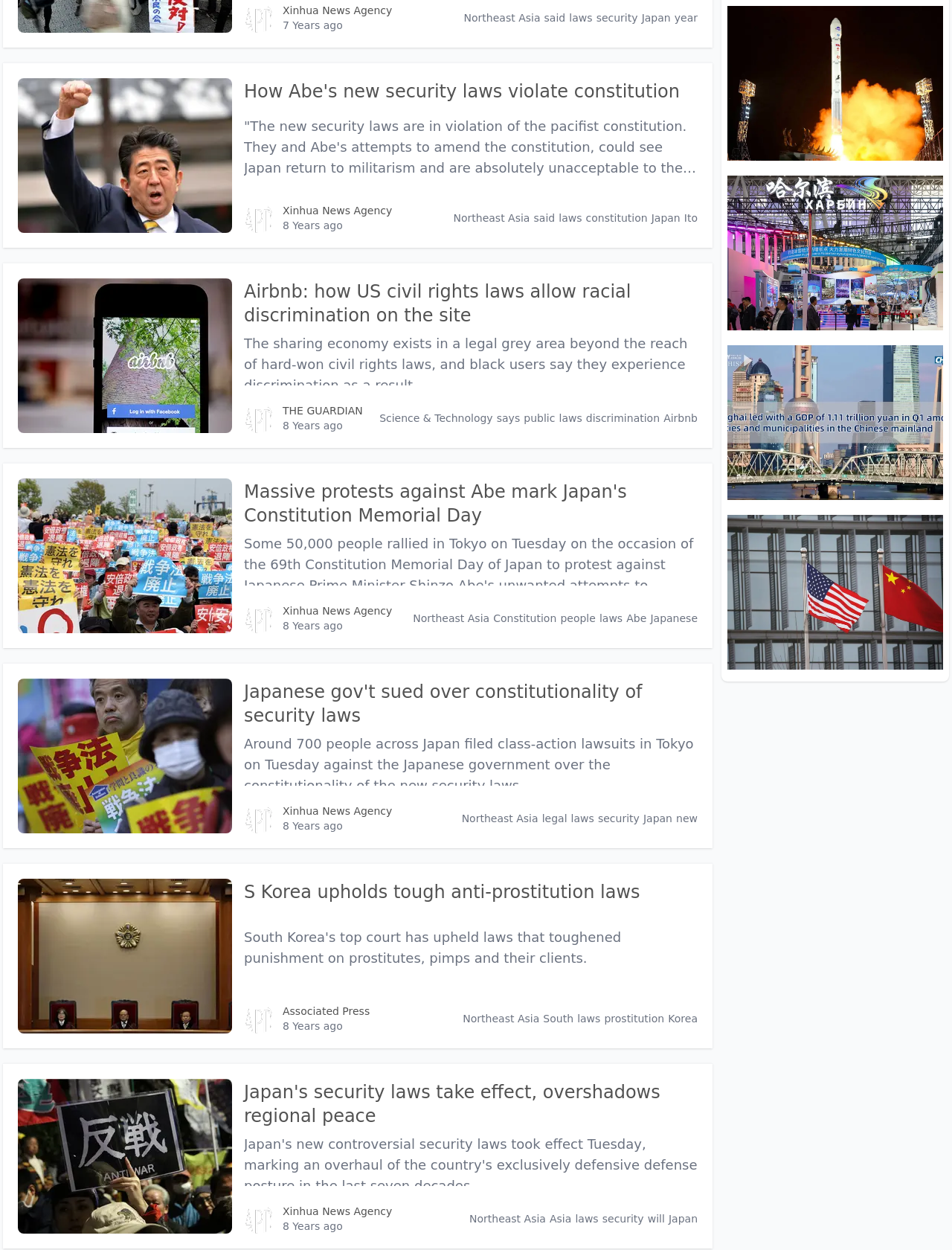Identify the coordinates of the bounding box for the element described below: "Claydon Gallery". Return the coordinates as four float numbers between 0 and 1: [left, top, right, bottom].

None